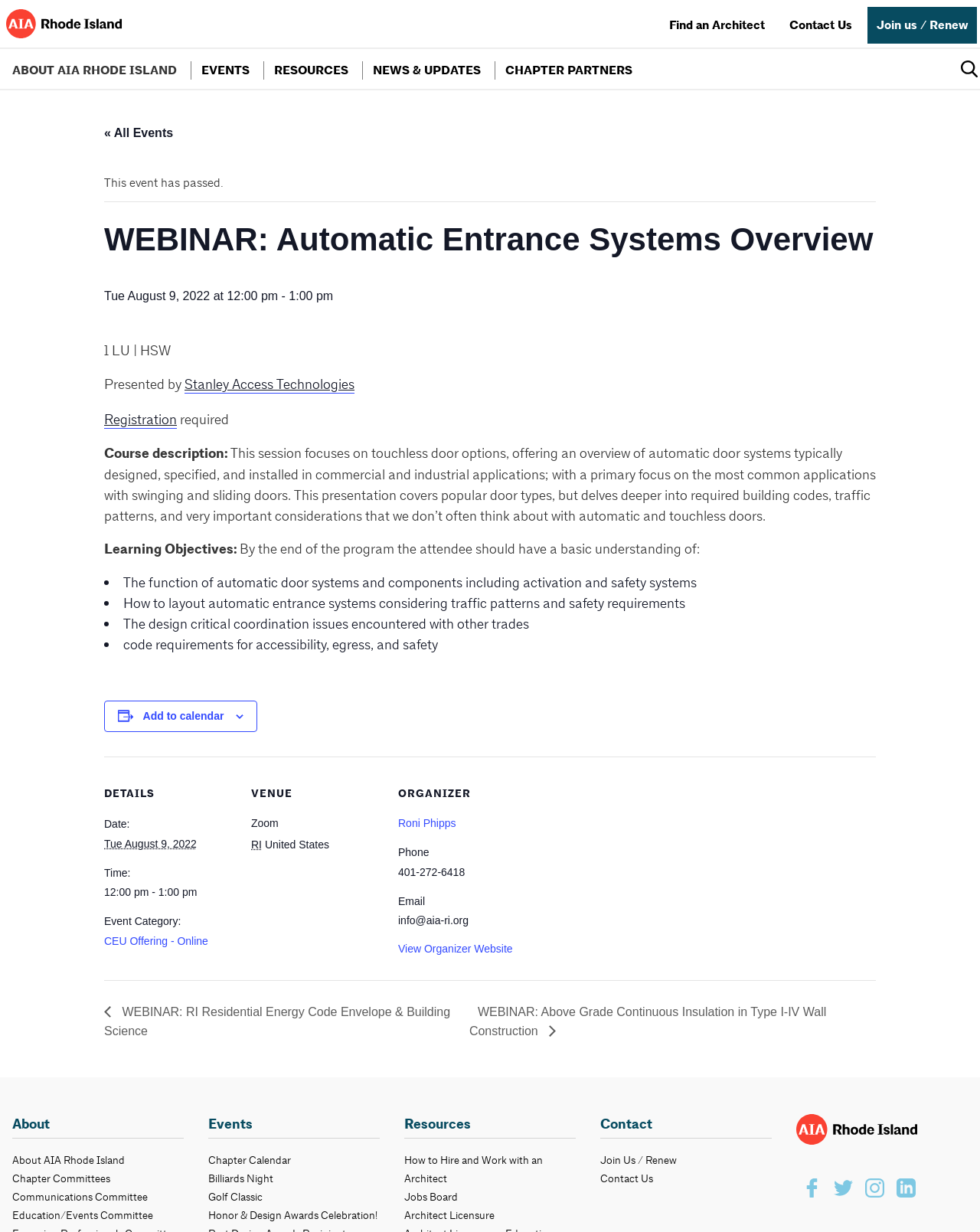Identify the bounding box coordinates for the region to click in order to carry out this instruction: "Click the 'Add to calendar' button". Provide the coordinates using four float numbers between 0 and 1, formatted as [left, top, right, bottom].

[0.146, 0.576, 0.228, 0.586]